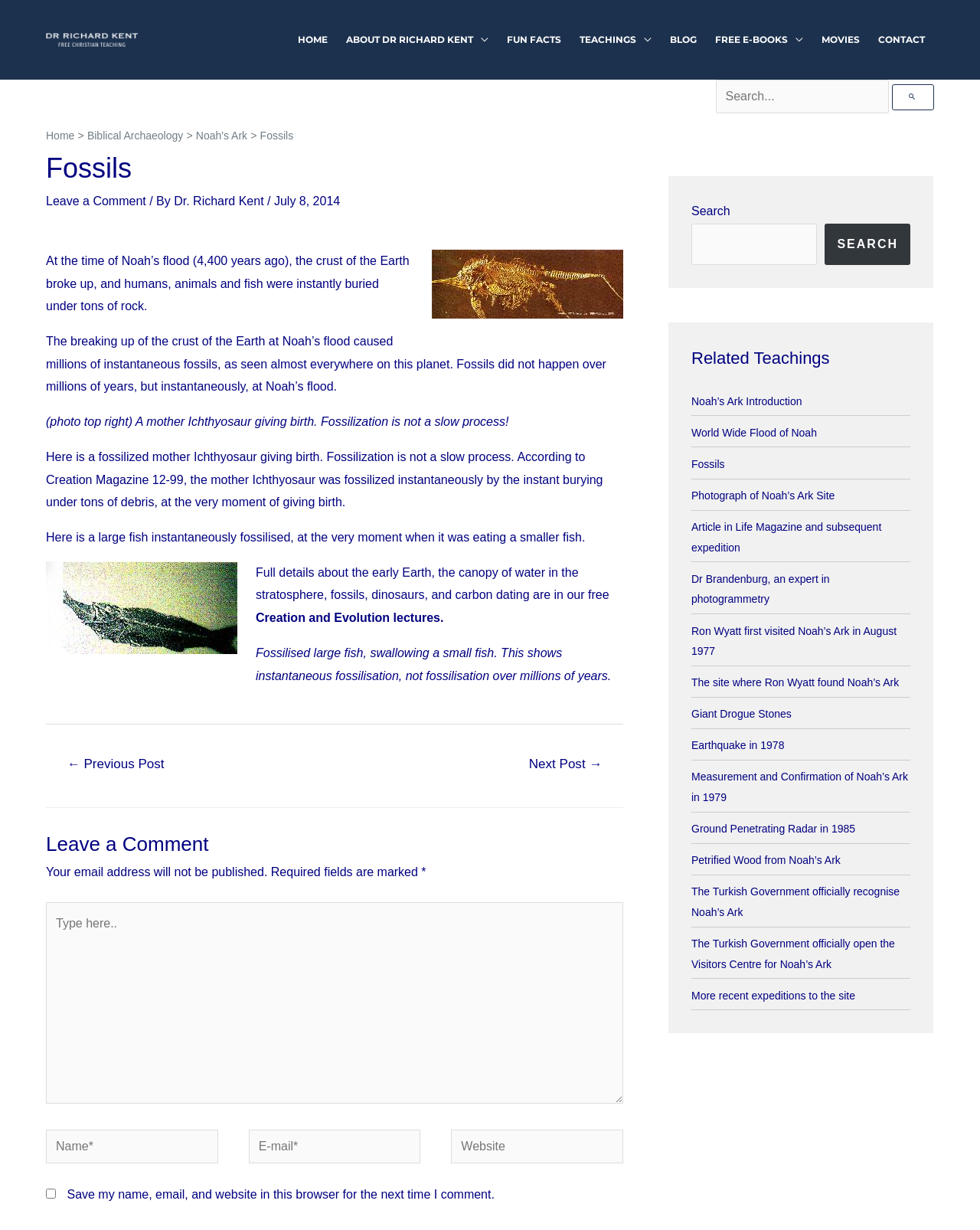Offer an in-depth caption of the entire webpage.

The webpage is about fossils, specifically discussing the instantaneous fossilization of animals and fish during Noah's flood. At the top, there is a navigation bar with links to "HOME", "ABOUT DR RICHARD KENT", "FUN FACTS", "TEACHINGS", "BLOG", "MOVIES", and "CONTACT". Below this, there is a search bar and a breadcrumbs navigation section showing the current page's location within the website.

The main content of the page is an article about fossils, which includes several images, including an Ichthyosaur and a fossilized fish. The article explains that fossils were created instantaneously during Noah's flood, rather than over millions of years. There are several paragraphs of text discussing this topic, including quotes from Creation Magazine.

On the right side of the page, there is a section with links to related teachings, including articles about Noah's Ark, the worldwide flood, and photogrammetry. There are also links to other pages on the website, such as "Leave a Comment" and "Next Post →".

At the bottom of the page, there is a comment section where users can leave their thoughts and opinions. The comment section includes fields for name, email, and website, as well as a checkbox to save the user's information for future comments.